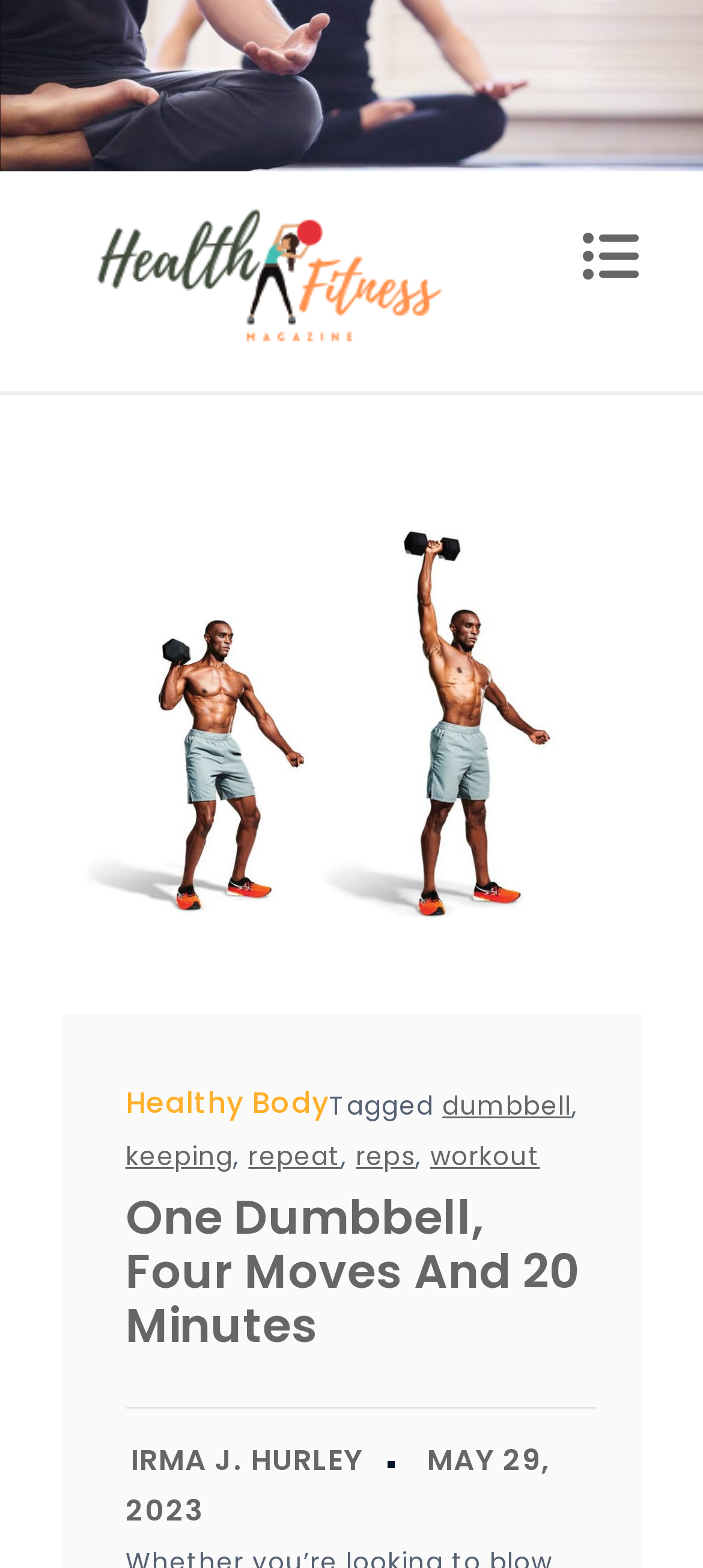Explain in detail what you observe on this webpage.

The webpage is an archive page for "reps" articles related to health and fitness. At the top, there is a prominent link to "Health and Fitness" accompanied by an image, which takes up a significant portion of the top section. Below this, there is a smaller text "Magazine" and a button with an icon on the right side.

The main content area is divided into sections. On the left, there is a header section with a footer section below it. The footer section contains several links, including "Healthy Body", "dumbbell", "keeping", "repeat", "reps", and "workout", separated by commas. These links are likely related to the article's tags or categories.

To the right of the footer section, there is a heading that reads "One Dumbbell, Four Moves And 20 Minutes", which is also a link. Below this heading, there are two more links: "IRMA J. HURLEY" and "MAY 29, 2023", with the latter being a timestamp.

Overall, the webpage appears to be an article archive page with a focus on health and fitness, featuring a prominent article title and several related links and tags.